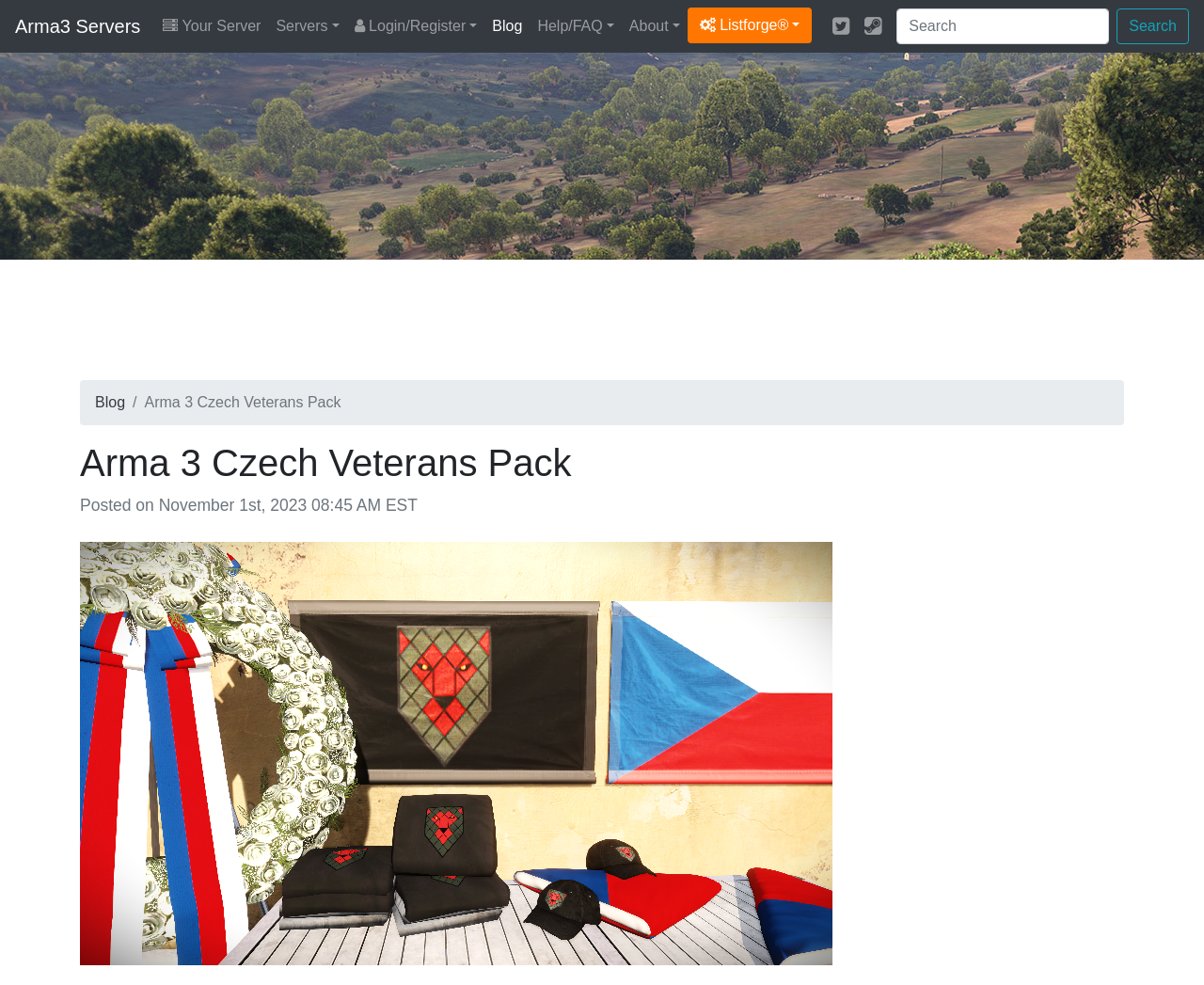Give a detailed overview of the webpage's appearance and contents.

The webpage is about the "Arma 3 Czech Veterans Pack". At the top, there are several links, including "Arma3 Servers", "Your Server", "Servers", "Login/Register", "Blog", "Help/FAQ", "About", and "Listforge®". These links are positioned horizontally, with "Arma3 Servers" on the left and "Listforge®" on the right. 

Below these links, there is a search bar with a "Search" button to the right. To the left of the search bar, there are social media links to "Twitter" and "Steam". 

In the main content area, there is an advertisement iframe that takes up most of the width. Below the advertisement, there is a breadcrumb navigation section with a link to the "Blog" and a static text "Arma 3 Czech Veterans Pack". 

The main content is headed by two headings, "Arma 3 Czech Veterans Pack" and "Posted on November 1st, 2023 08:45 AM EST", which are positioned vertically. Below the headings, there is a large image that takes up most of the width.